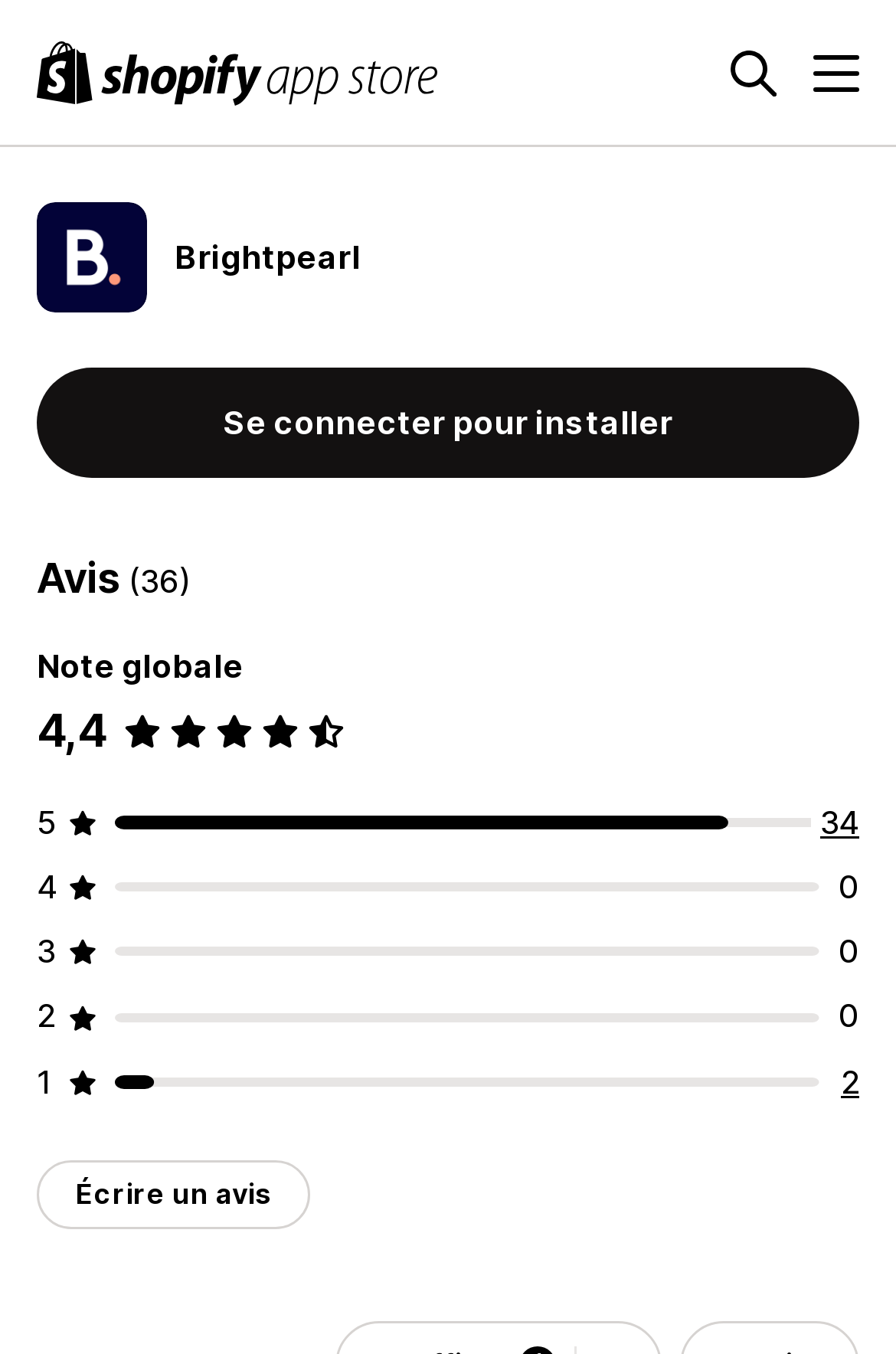Locate the bounding box coordinates of the segment that needs to be clicked to meet this instruction: "View all 34 reviews".

[0.915, 0.592, 0.959, 0.62]